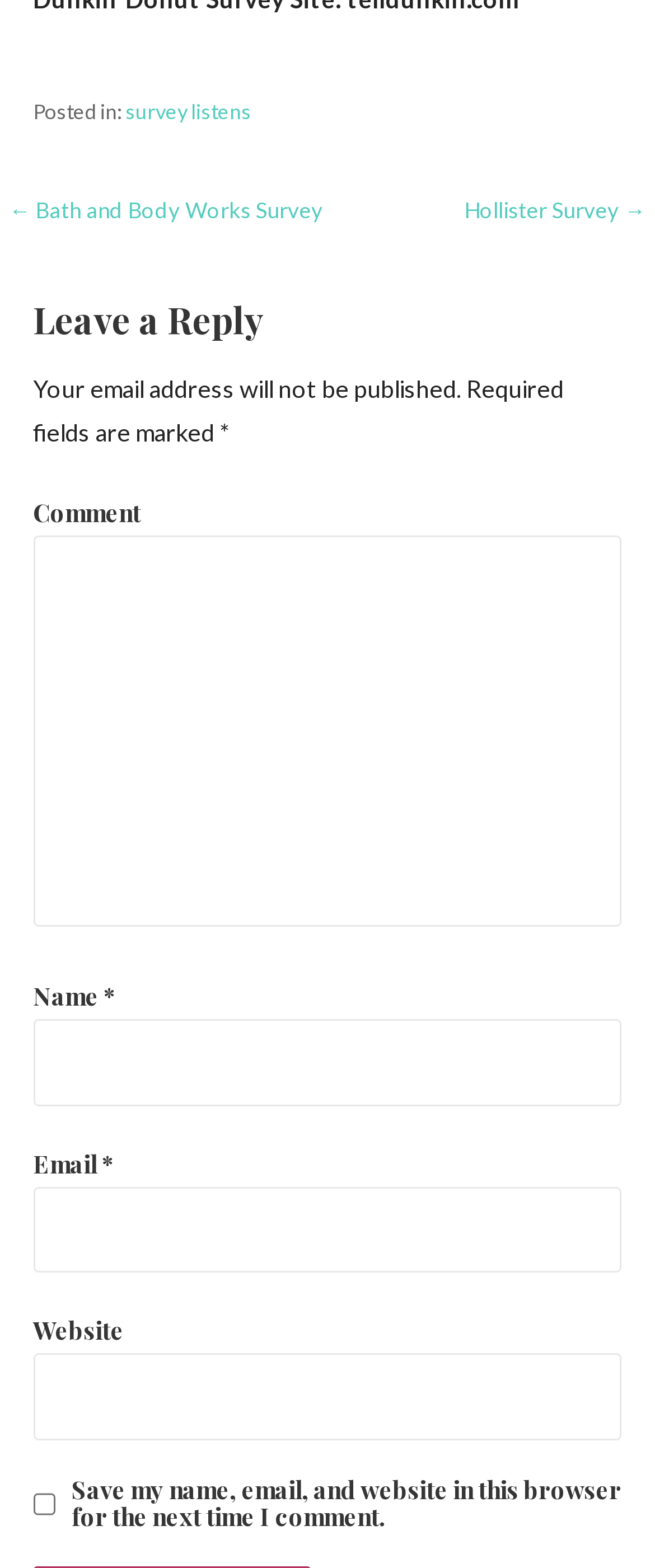Determine the coordinates of the bounding box for the clickable area needed to execute this instruction: "Enter a comment".

[0.051, 0.341, 0.949, 0.591]